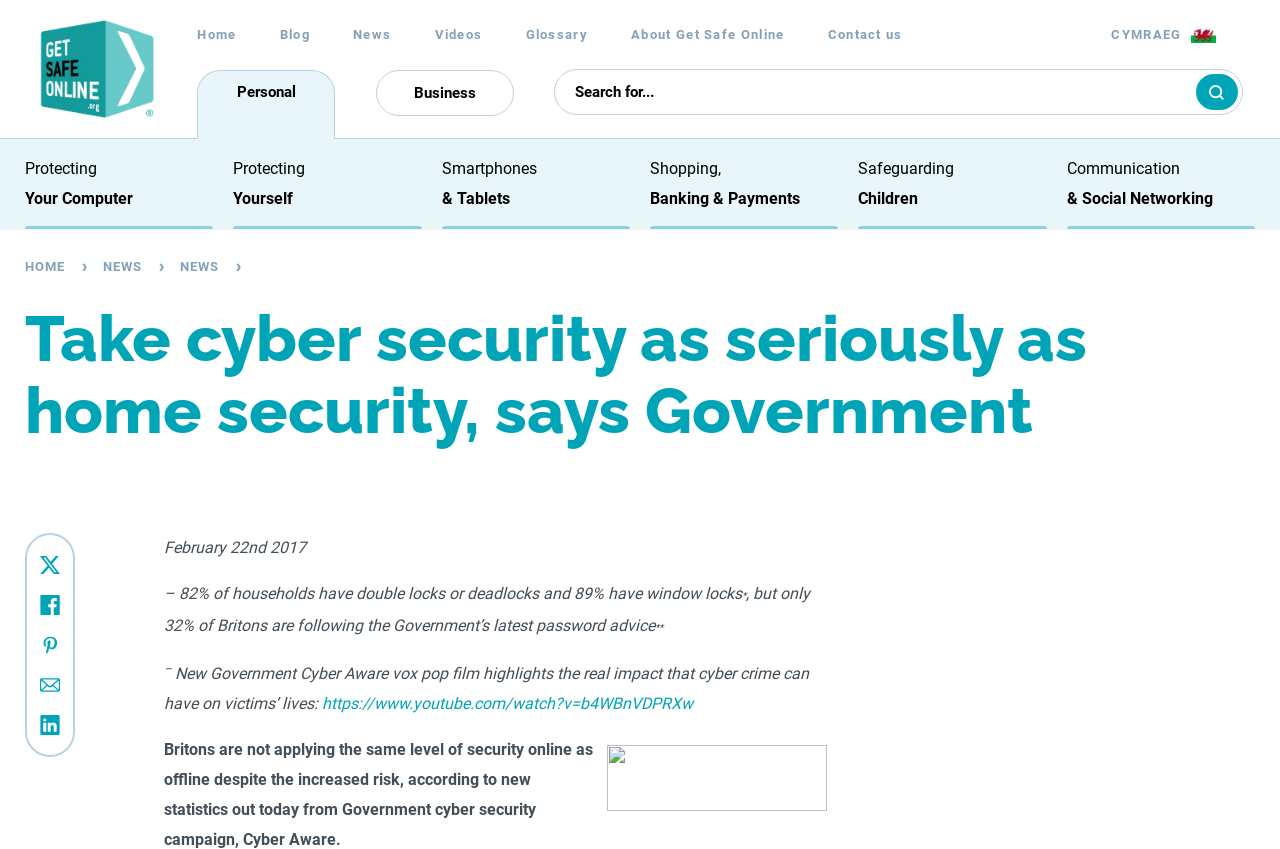Predict the bounding box coordinates of the UI element that matches this description: "Protecting Your Computer". The coordinates should be in the format [left, top, right, bottom] with each value between 0 and 1.

[0.02, 0.181, 0.104, 0.251]